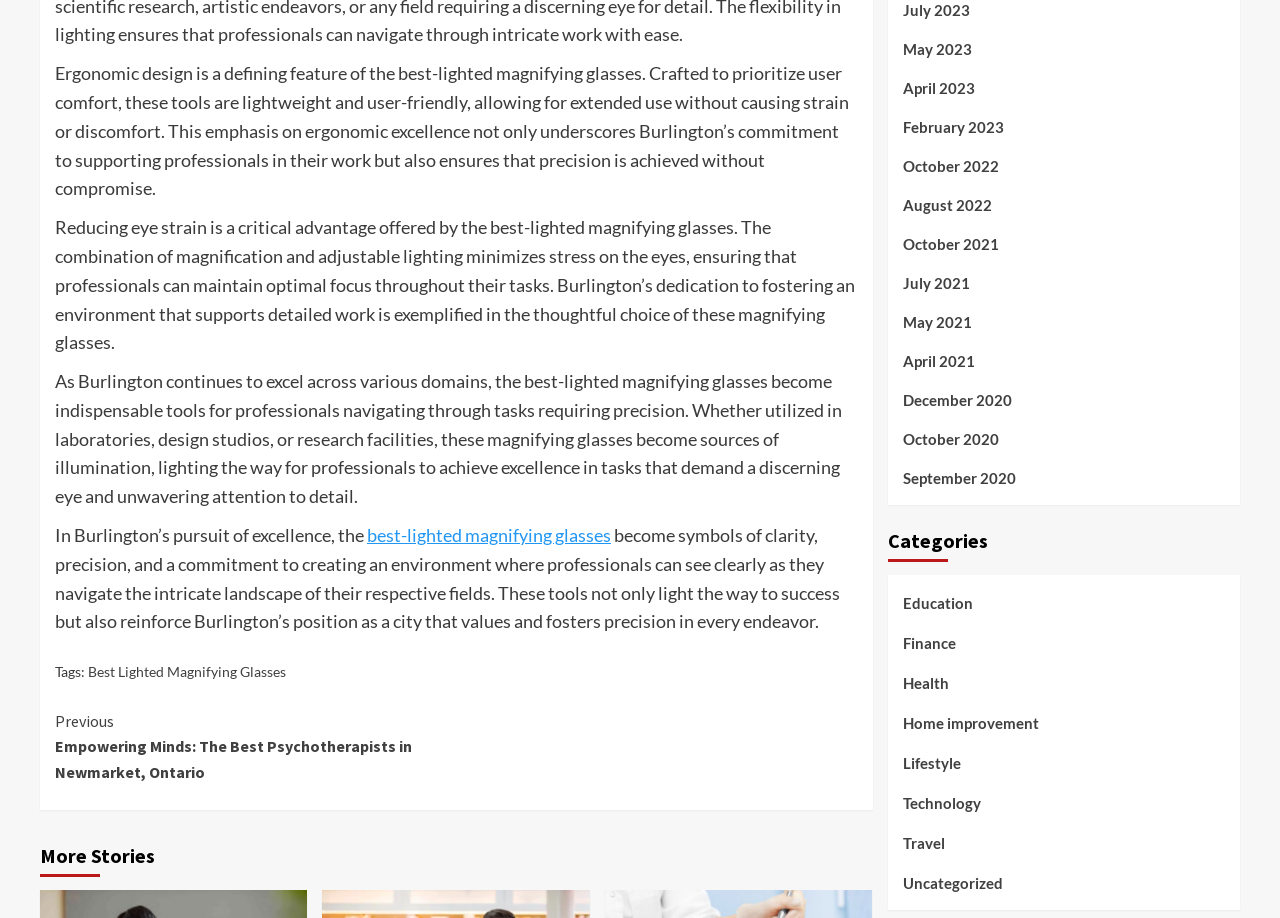Pinpoint the bounding box coordinates of the clickable area needed to execute the instruction: "Go to 'Previous Empowering Minds: The Best Psychotherapists in Newmarket, Ontario'". The coordinates should be specified as four float numbers between 0 and 1, i.e., [left, top, right, bottom].

[0.043, 0.772, 0.356, 0.856]